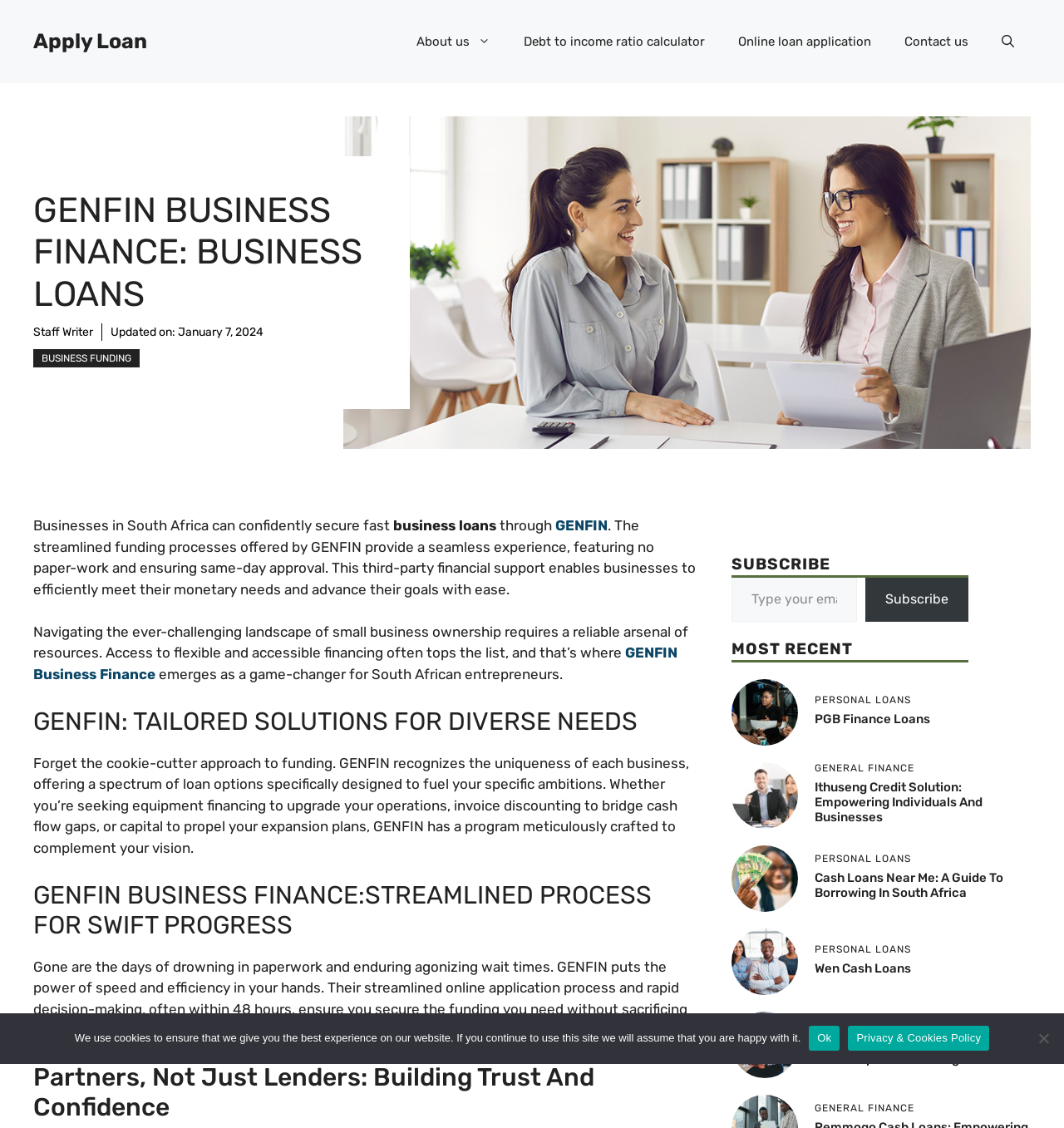Please provide a comprehensive answer to the question based on the screenshot: What type of loans does GENFIN offer?

I found the answer by reading the text 'Whether you’re seeking equipment financing to upgrade your operations, invoice discounting to bridge cash flow gaps, or capital to propel your expansion plans, GENFIN has a program meticulously crafted to complement your vision.' which lists the types of loans offered by GENFIN.